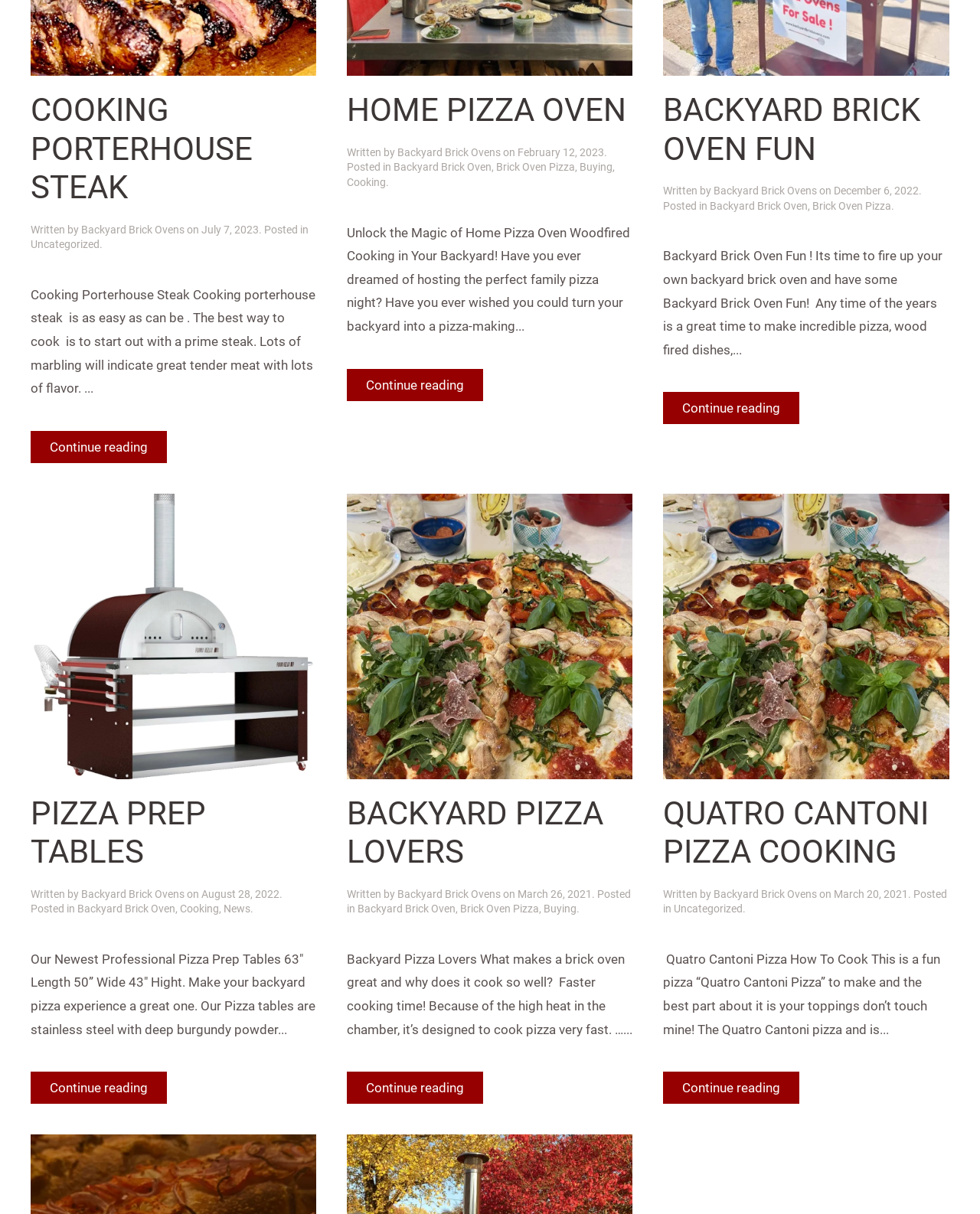Given the element description Why Forum?, specify the bounding box coordinates of the corresponding UI element in the format (top-left x, top-left y, bottom-right x, bottom-right y). All values must be between 0 and 1.

None